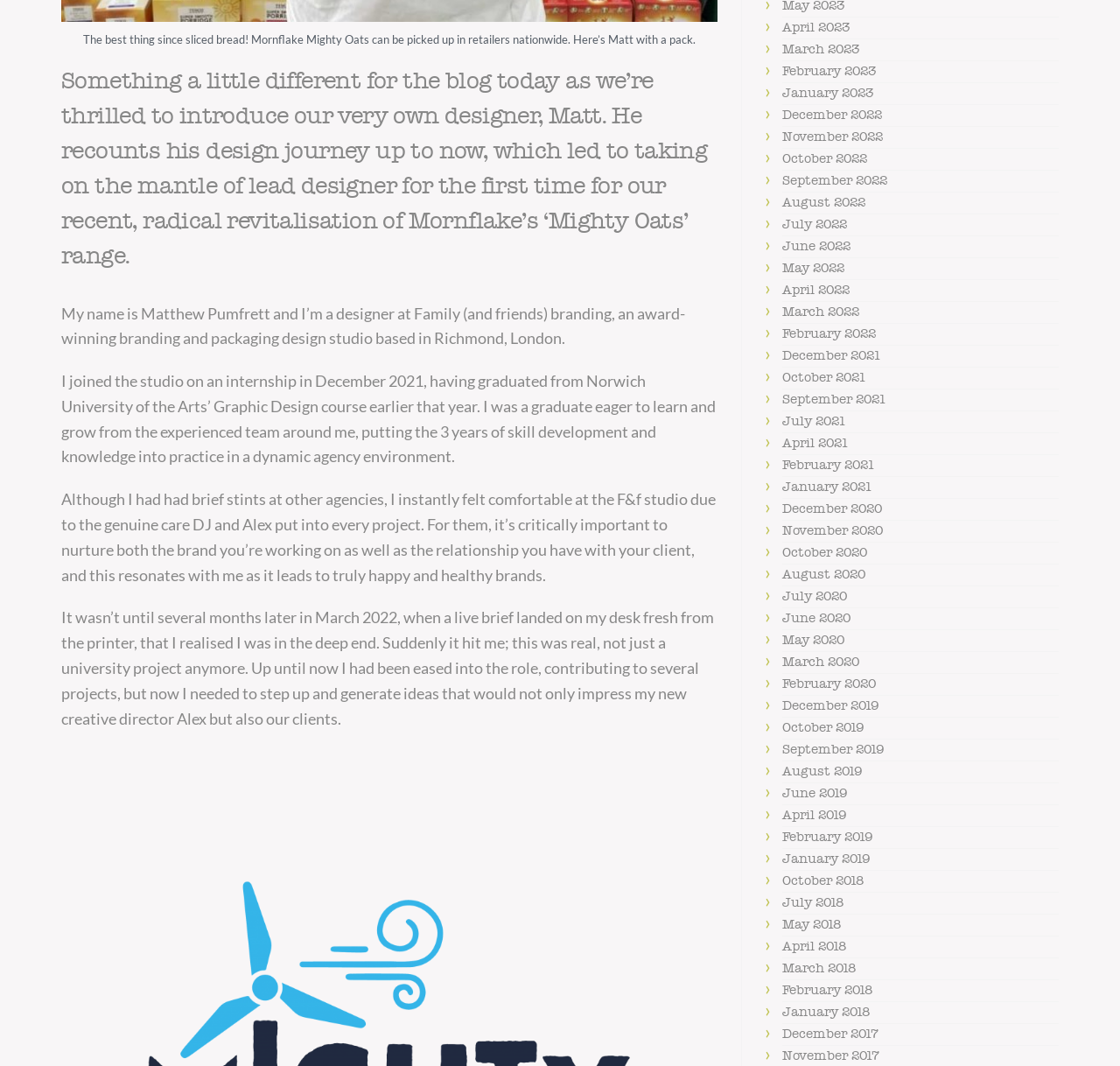Answer this question using a single word or a brief phrase:
What is the name of the university where Matthew graduated from?

Norwich University of the Arts